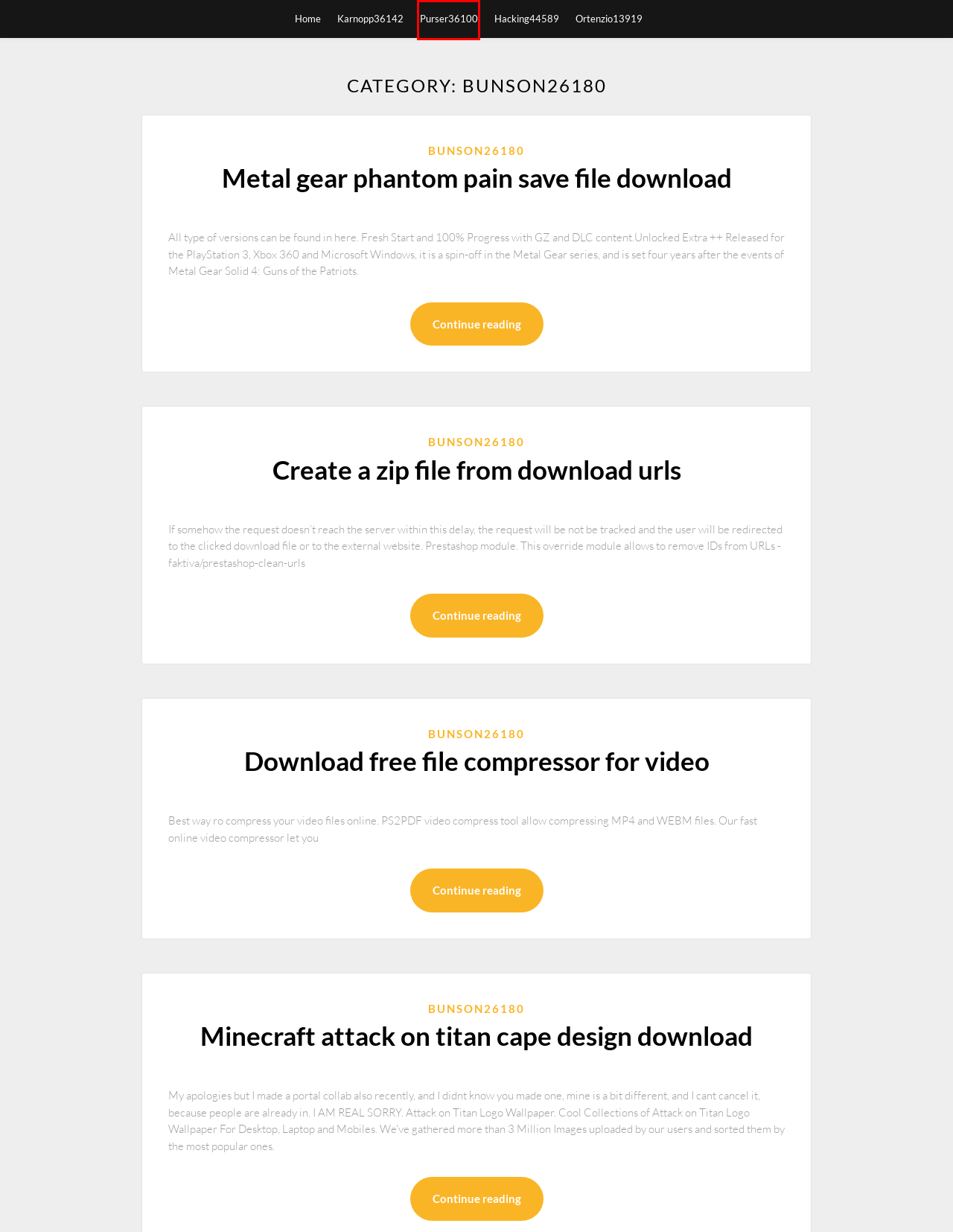Examine the webpage screenshot and identify the UI element enclosed in the red bounding box. Pick the webpage description that most accurately matches the new webpage after clicking the selected element. Here are the candidates:
A. Hacking44589
B. Create a zip file from download urls [2020]
C. Karnopp36142
D. Purser36100
E. Ortenzio13919
F. minecraft 1.2 5 tekkit server download - moredocscffm.web.app
G. Metal gear phantom pain save file download (2020)
H. Minecraft attack on titan cape design download (2020)

D